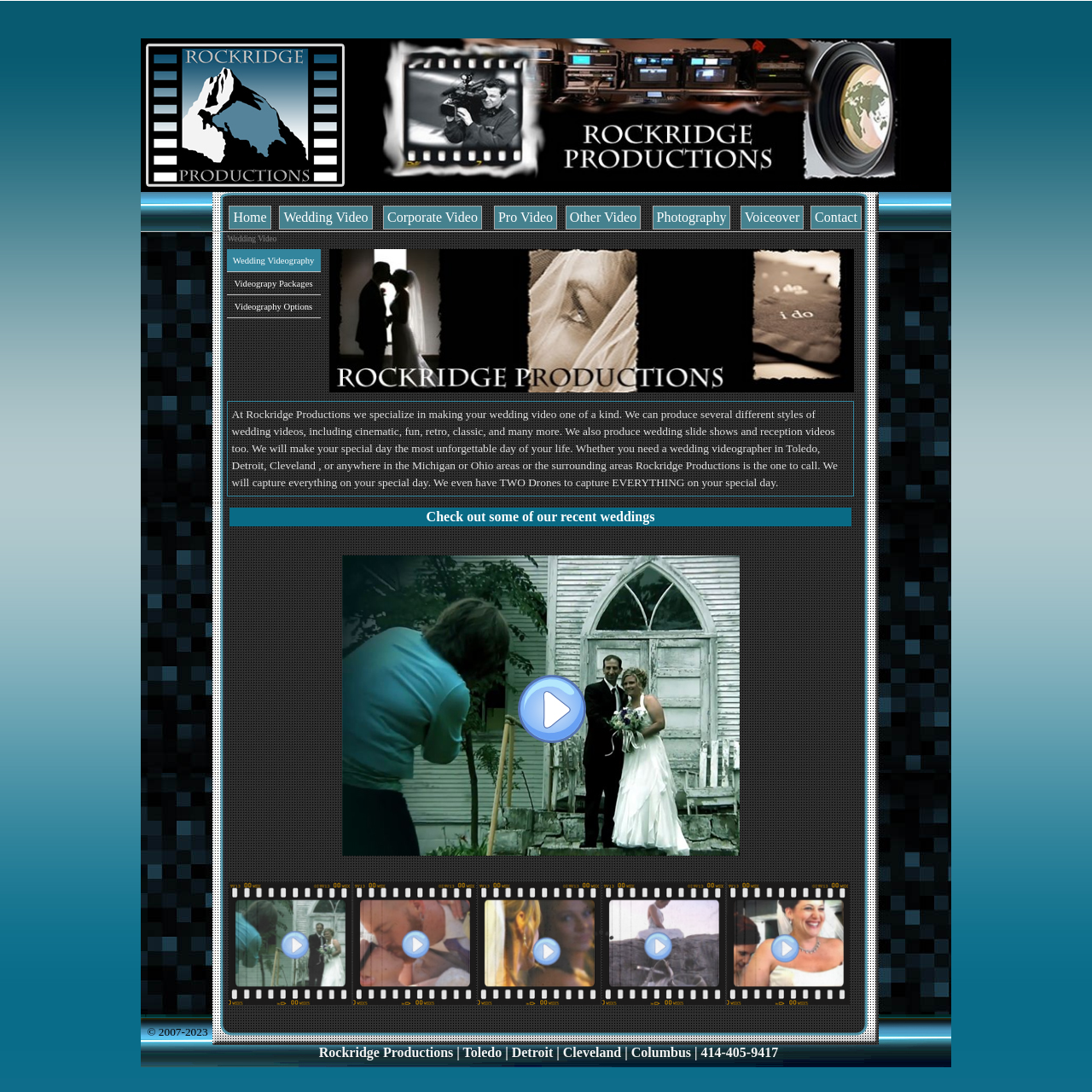Predict the bounding box coordinates of the UI element that matches this description: "Pro Video". The coordinates should be in the format [left, top, right, bottom] with each value between 0 and 1.

[0.452, 0.188, 0.51, 0.21]